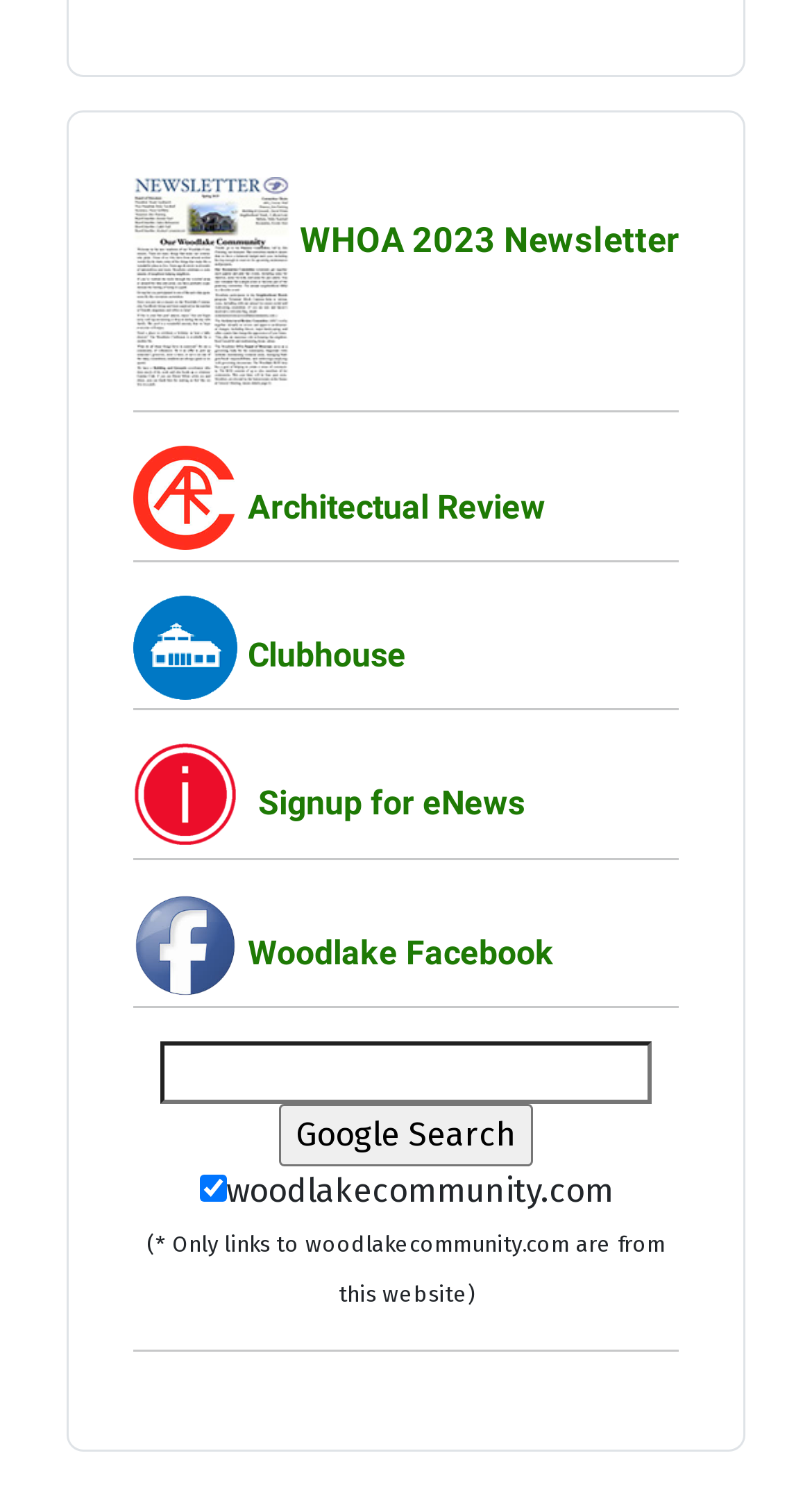Specify the bounding box coordinates of the element's region that should be clicked to achieve the following instruction: "Read Architectual Review". The bounding box coordinates consist of four float numbers between 0 and 1, in the format [left, top, right, bottom].

[0.305, 0.328, 0.672, 0.354]